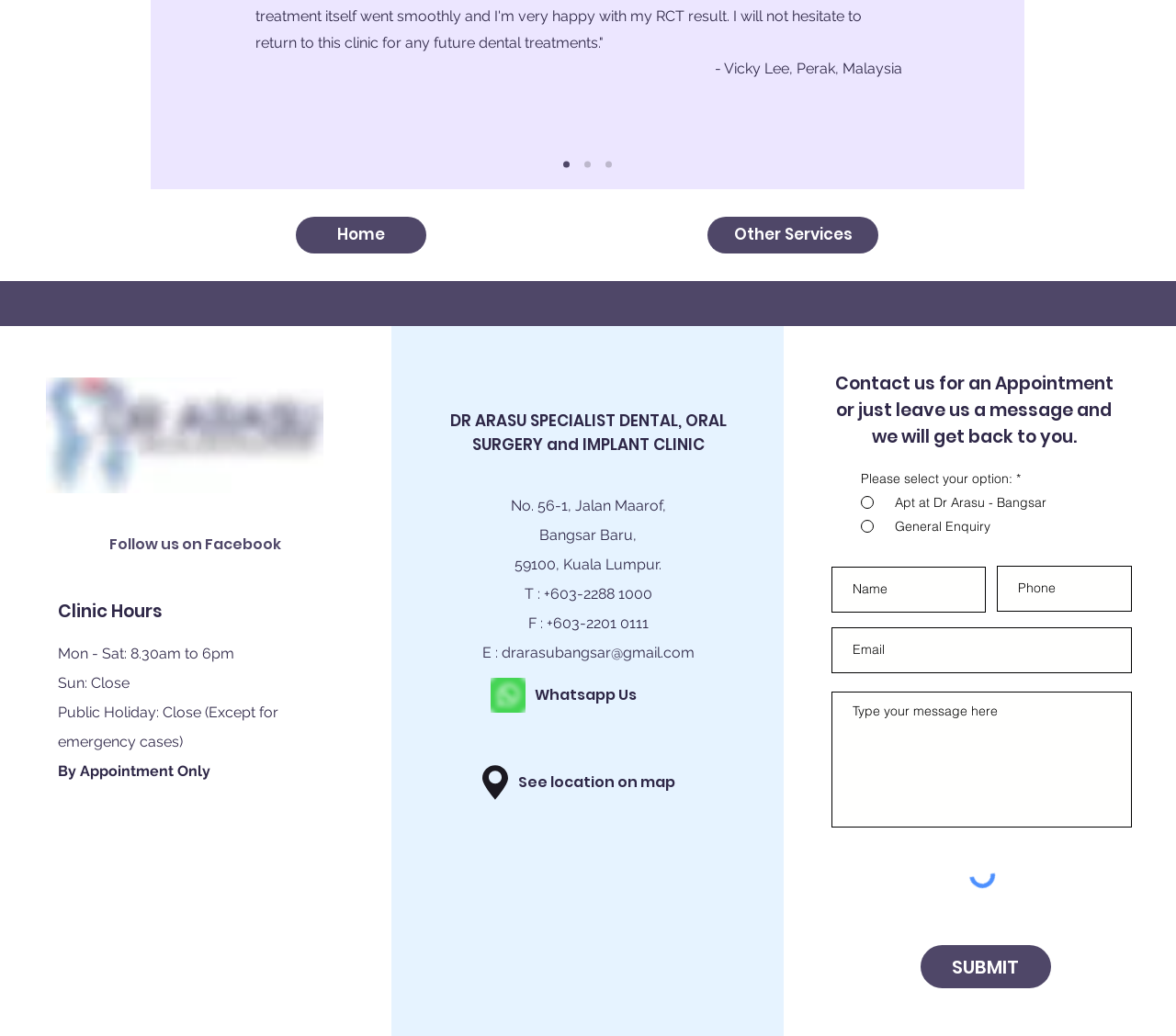Locate the coordinates of the bounding box for the clickable region that fulfills this instruction: "Click the 'SUBMIT' button".

[0.783, 0.912, 0.894, 0.954]